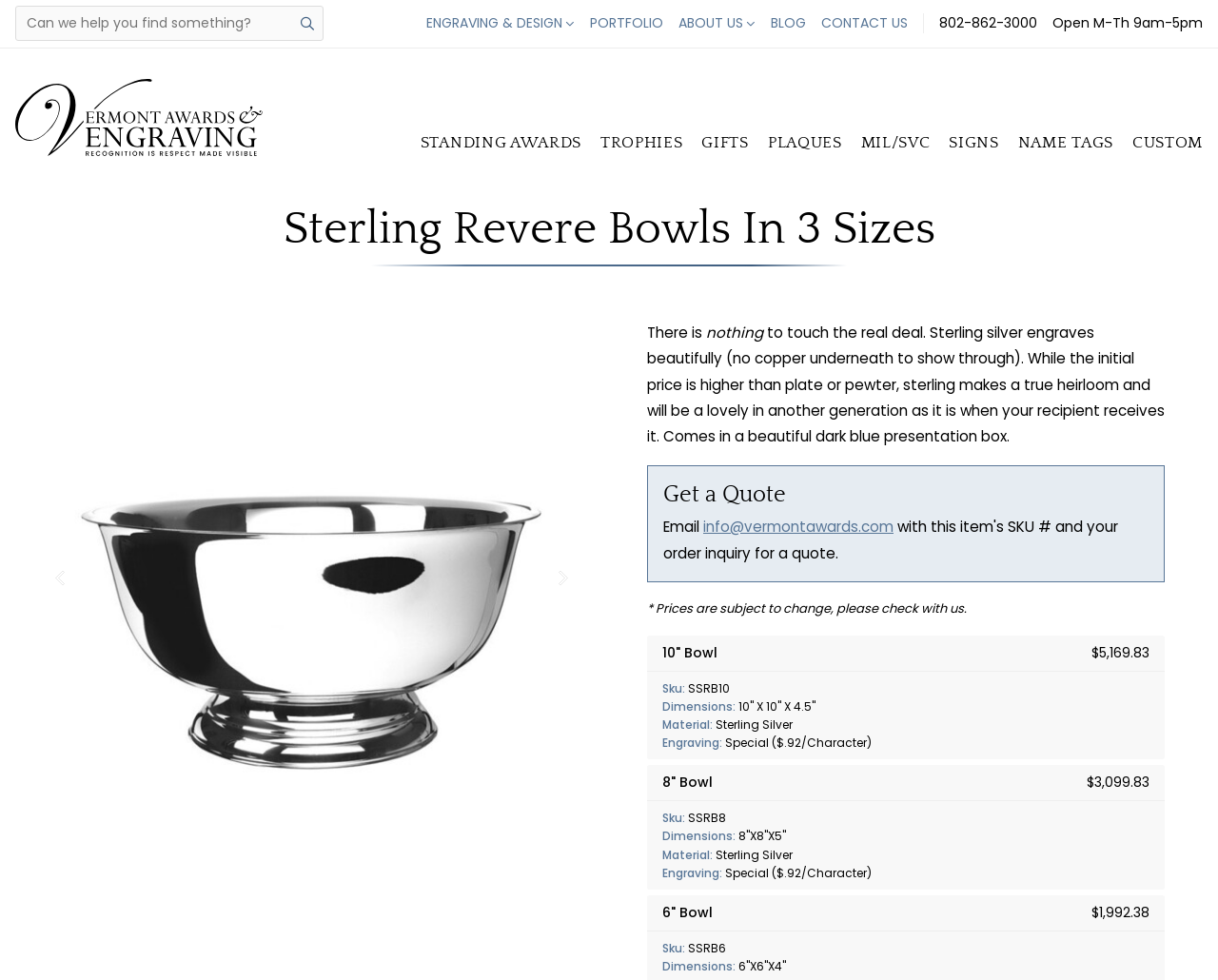Identify and provide the bounding box for the element described by: "What We Do".

None